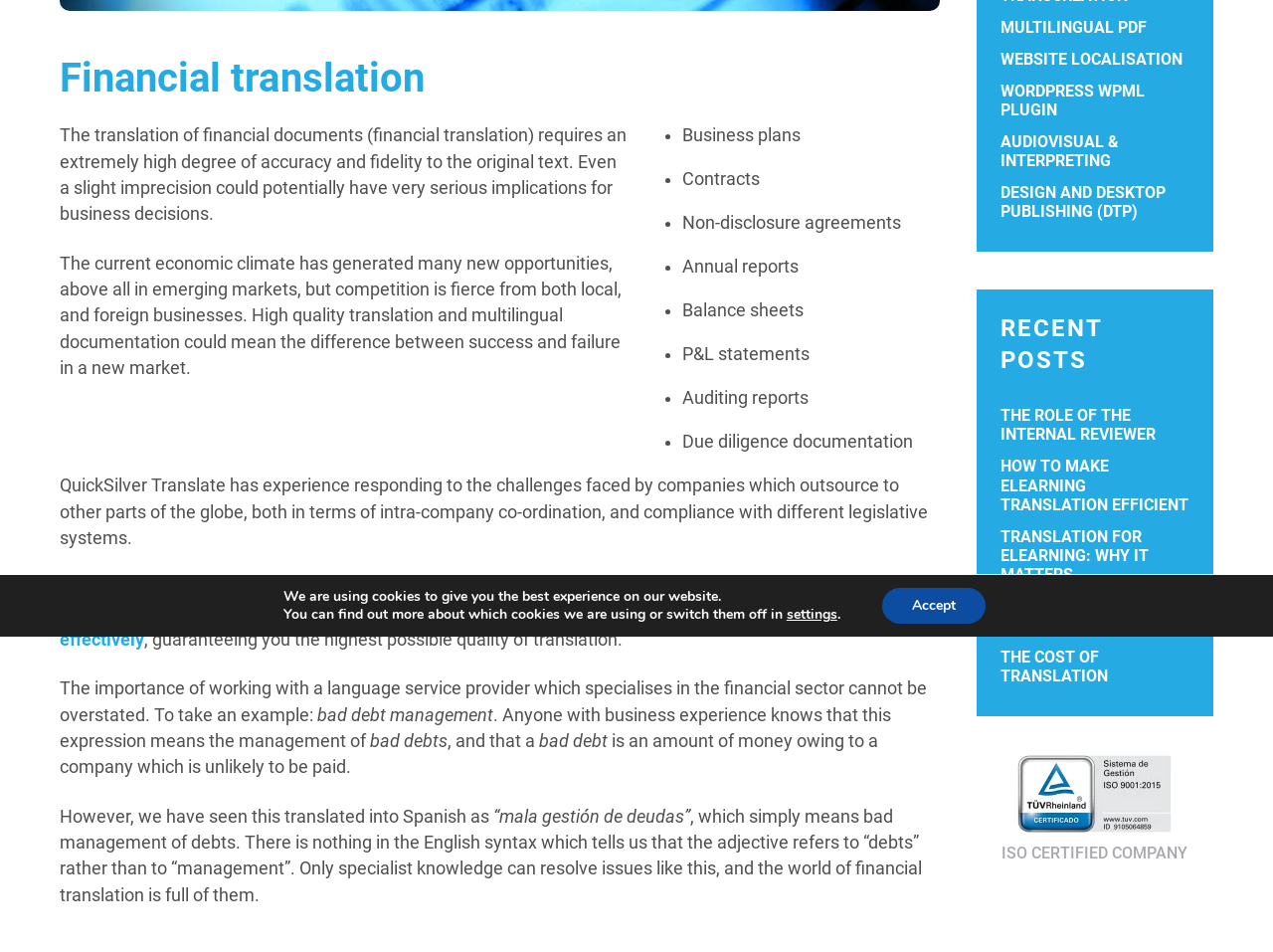Determine the bounding box coordinates for the UI element described. Format the coordinates as (top-left x, top-left y, bottom-right x, bottom-right y) and ensure all values are between 0 and 1. Element description: The Cost of Translation

[0.786, 0.68, 0.87, 0.72]